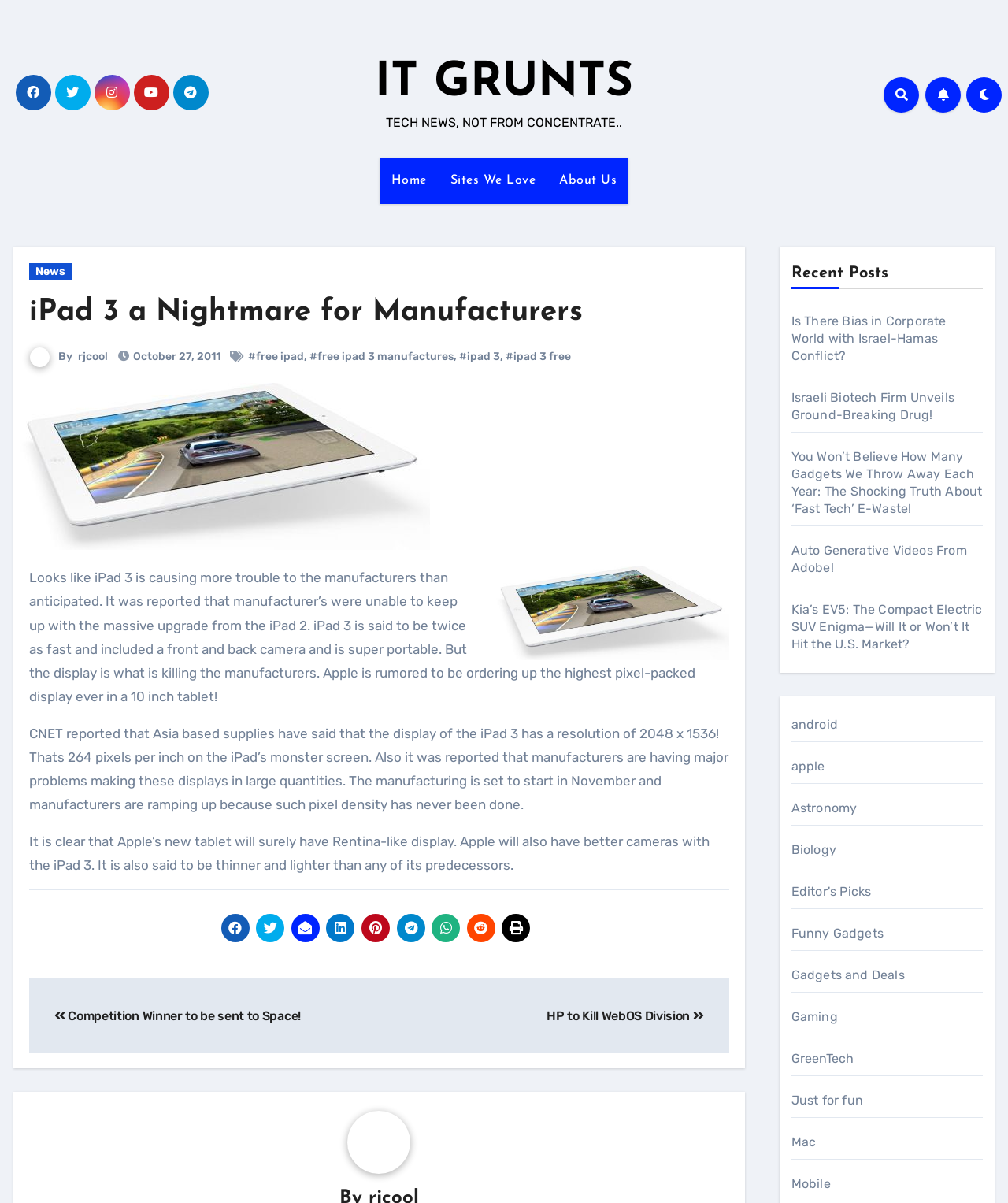Review the image closely and give a comprehensive answer to the question: What is the category of the article 'You Won’t Believe How Many Gadgets We Throw Away Each Year: The Shocking Truth About ‘Fast Tech’ E-Waste!'?

The category of the article can be found by looking at the 'Recent Posts' section, where the article is listed. The category is 'GreenTech', which is one of the categories listed in the 'Recent Posts' section.